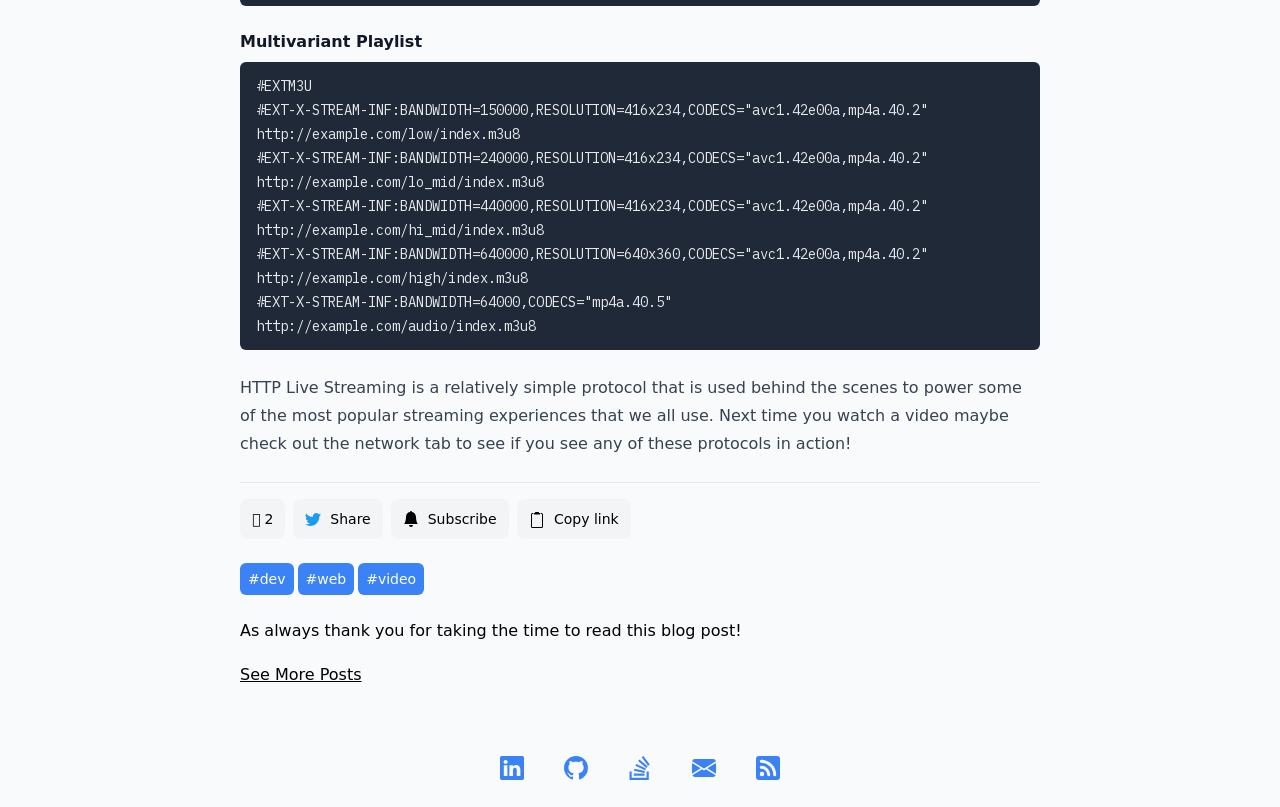Provide the bounding box coordinates for the area that should be clicked to complete the instruction: "check Opportunities".

None